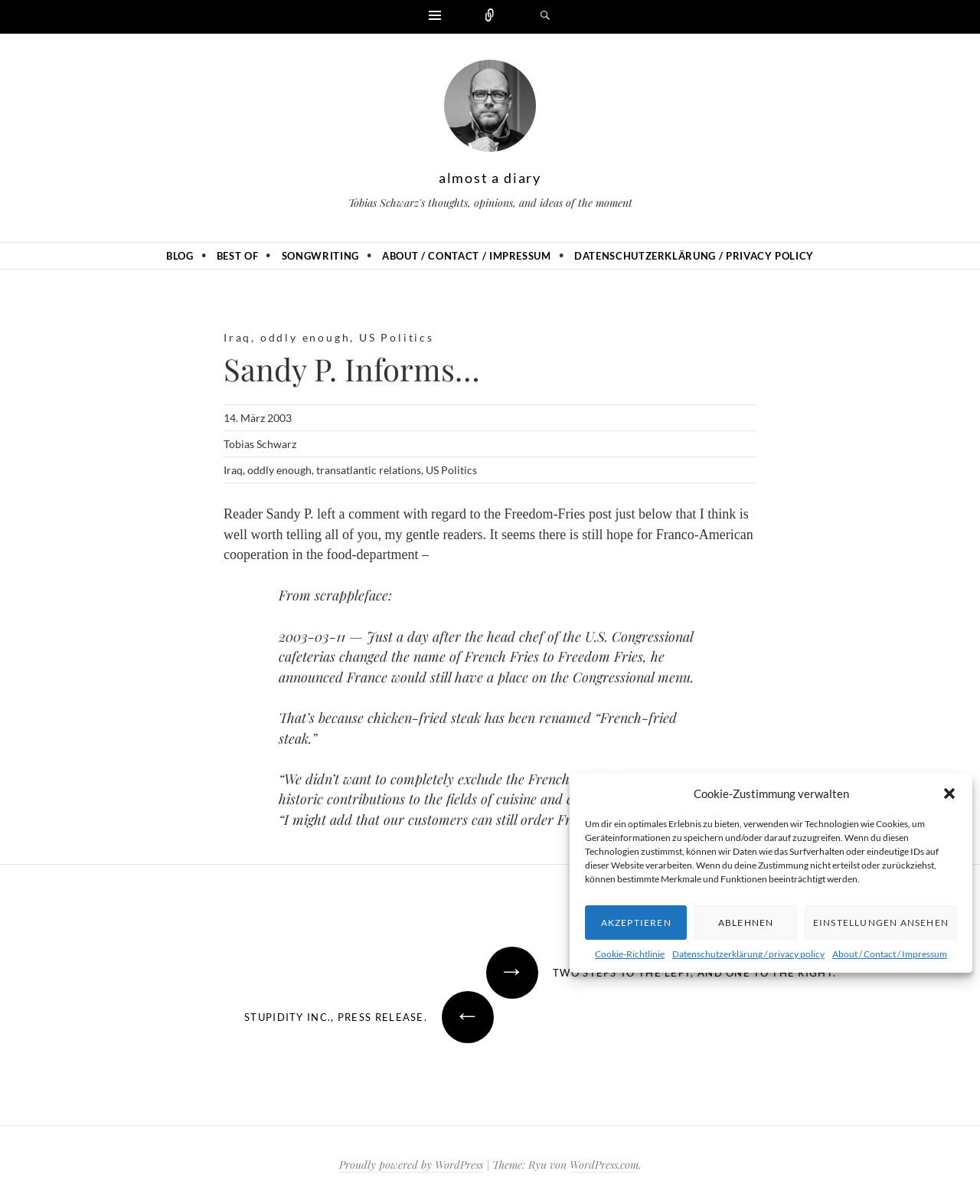Please locate the clickable area by providing the bounding box coordinates to follow this instruction: "Visit the 'About / Contact / Impressum' page".

[0.382, 0.202, 0.57, 0.223]